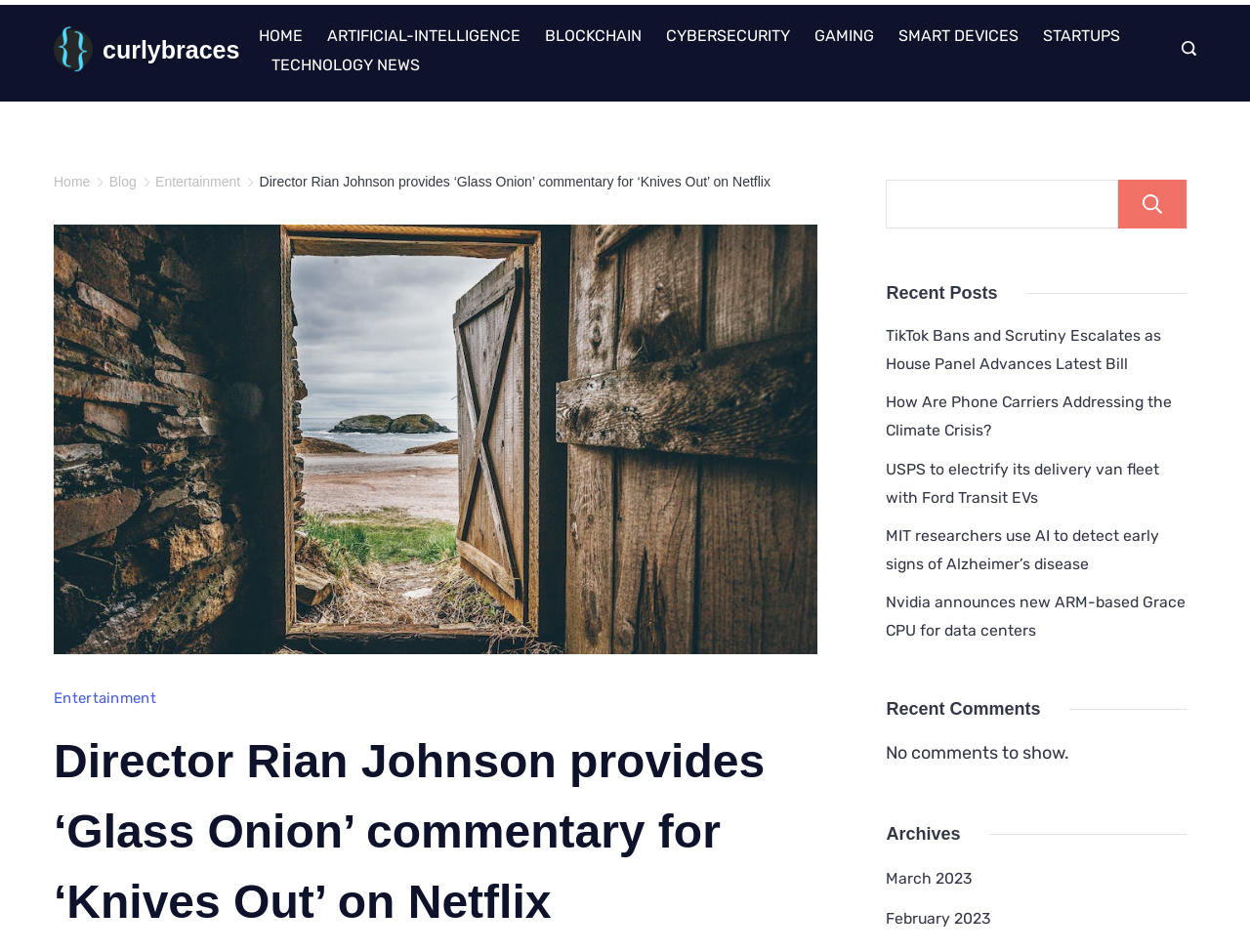Please identify the bounding box coordinates of the area that needs to be clicked to follow this instruction: "Search for something".

None